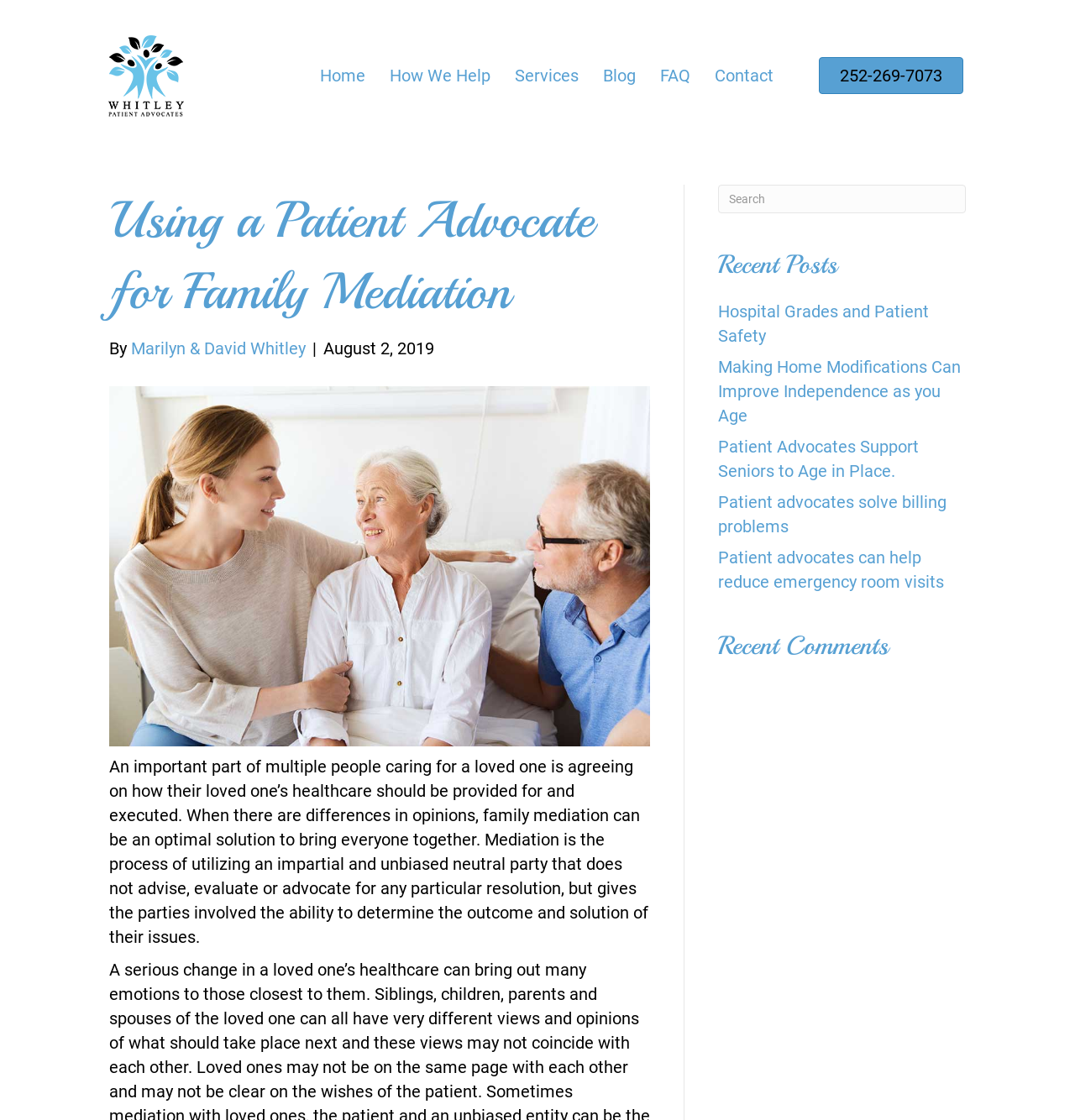What is the topic of the main article on the webpage?
Answer the question with a single word or phrase, referring to the image.

Family Mediation